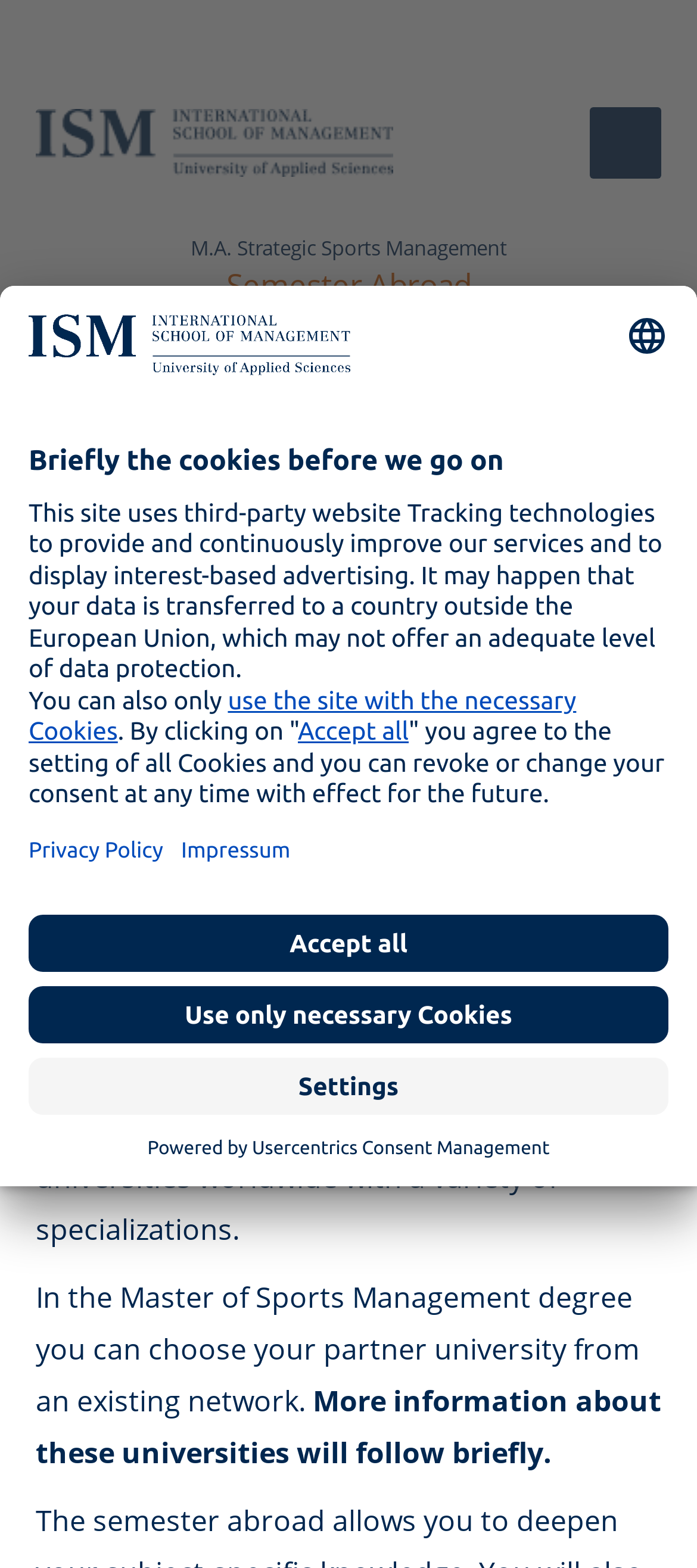Determine the bounding box coordinates of the clickable element necessary to fulfill the instruction: "View the video on YouTube". Provide the coordinates as four float numbers within the 0 to 1 range, i.e., [left, top, right, bottom].

None